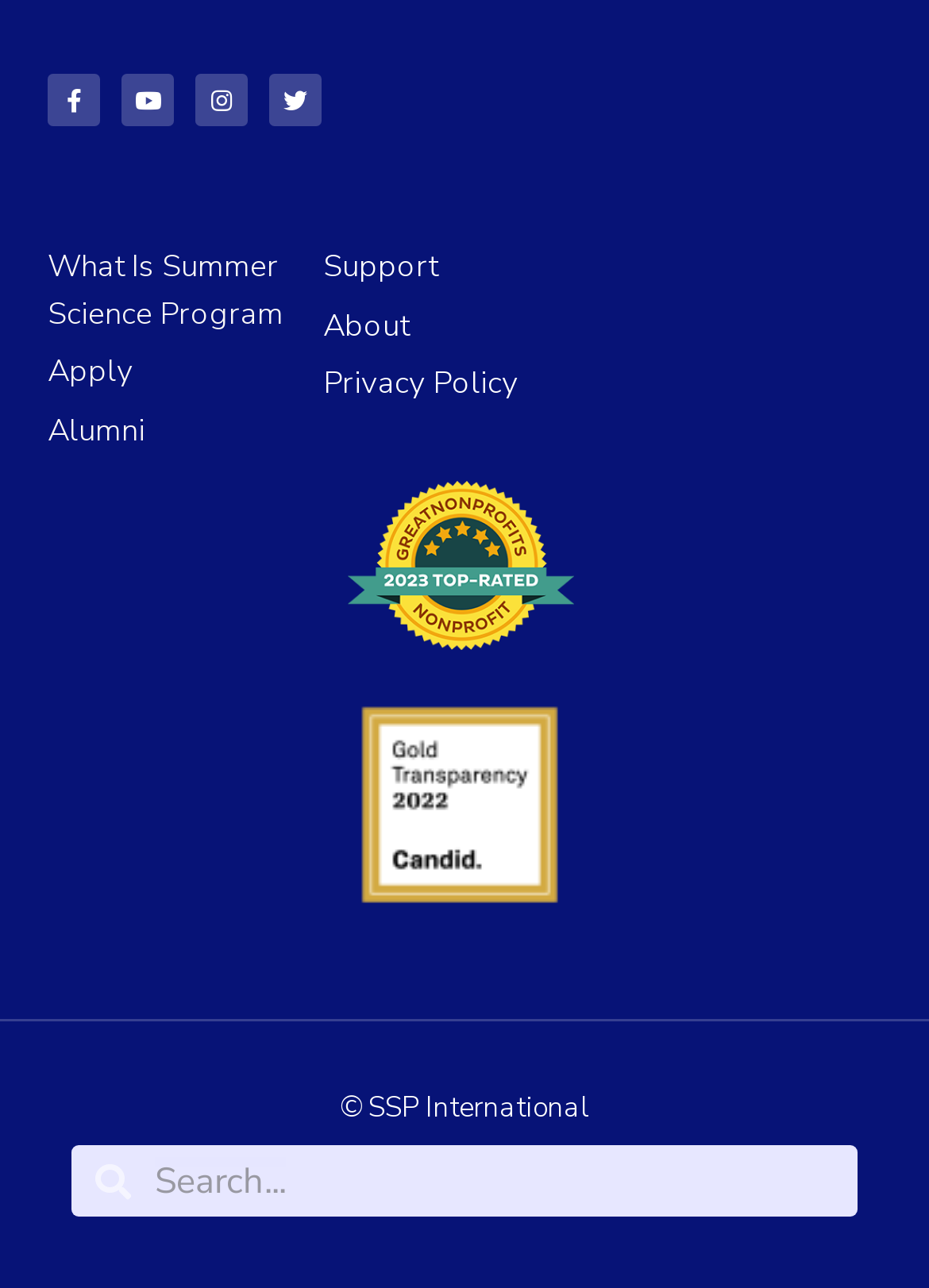Indicate the bounding box coordinates of the element that needs to be clicked to satisfy the following instruction: "Apply to the program". The coordinates should be four float numbers between 0 and 1, i.e., [left, top, right, bottom].

[0.051, 0.272, 0.347, 0.308]